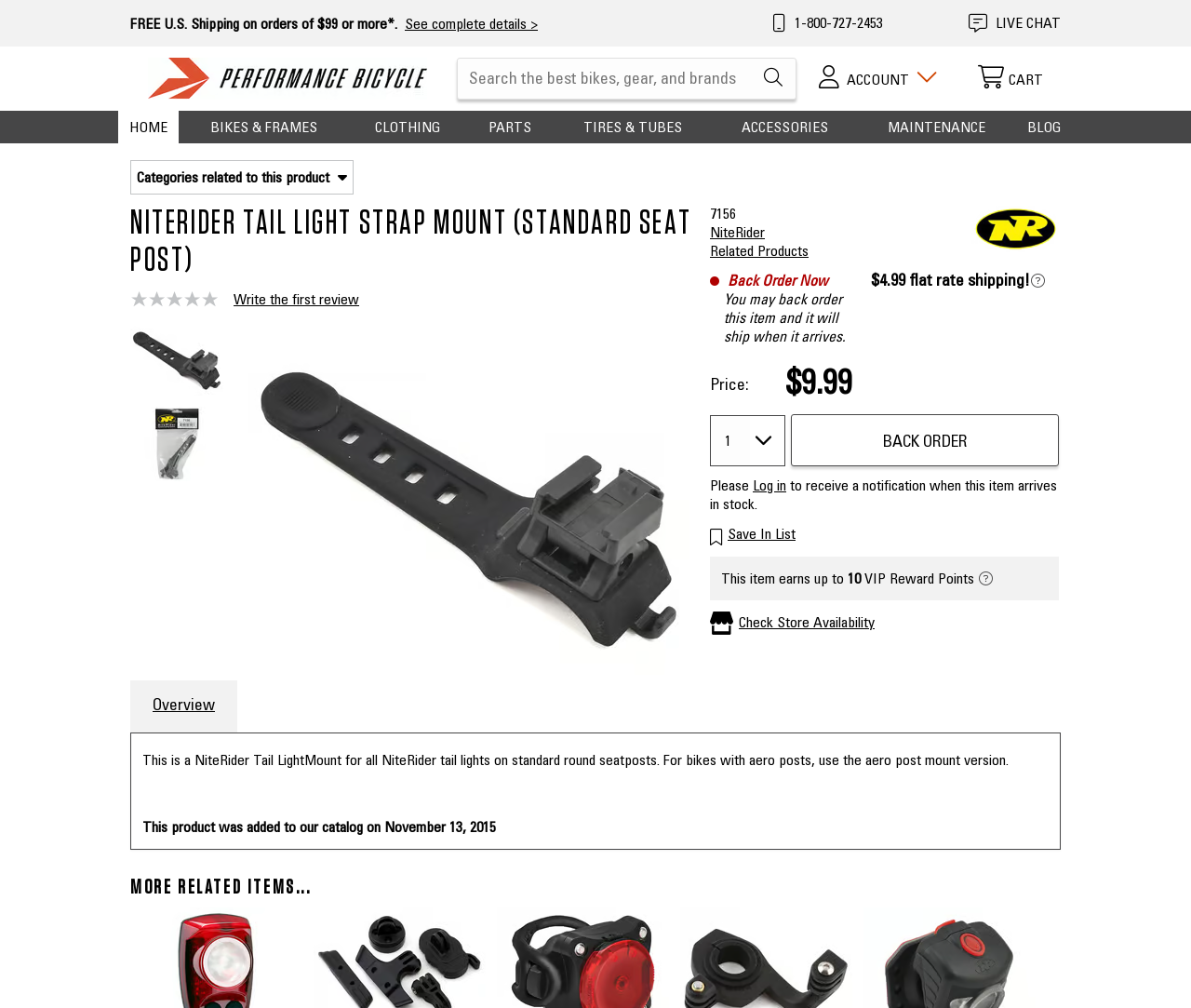Locate the coordinates of the bounding box for the clickable region that fulfills this instruction: "View product details".

[0.34, 0.018, 0.452, 0.032]